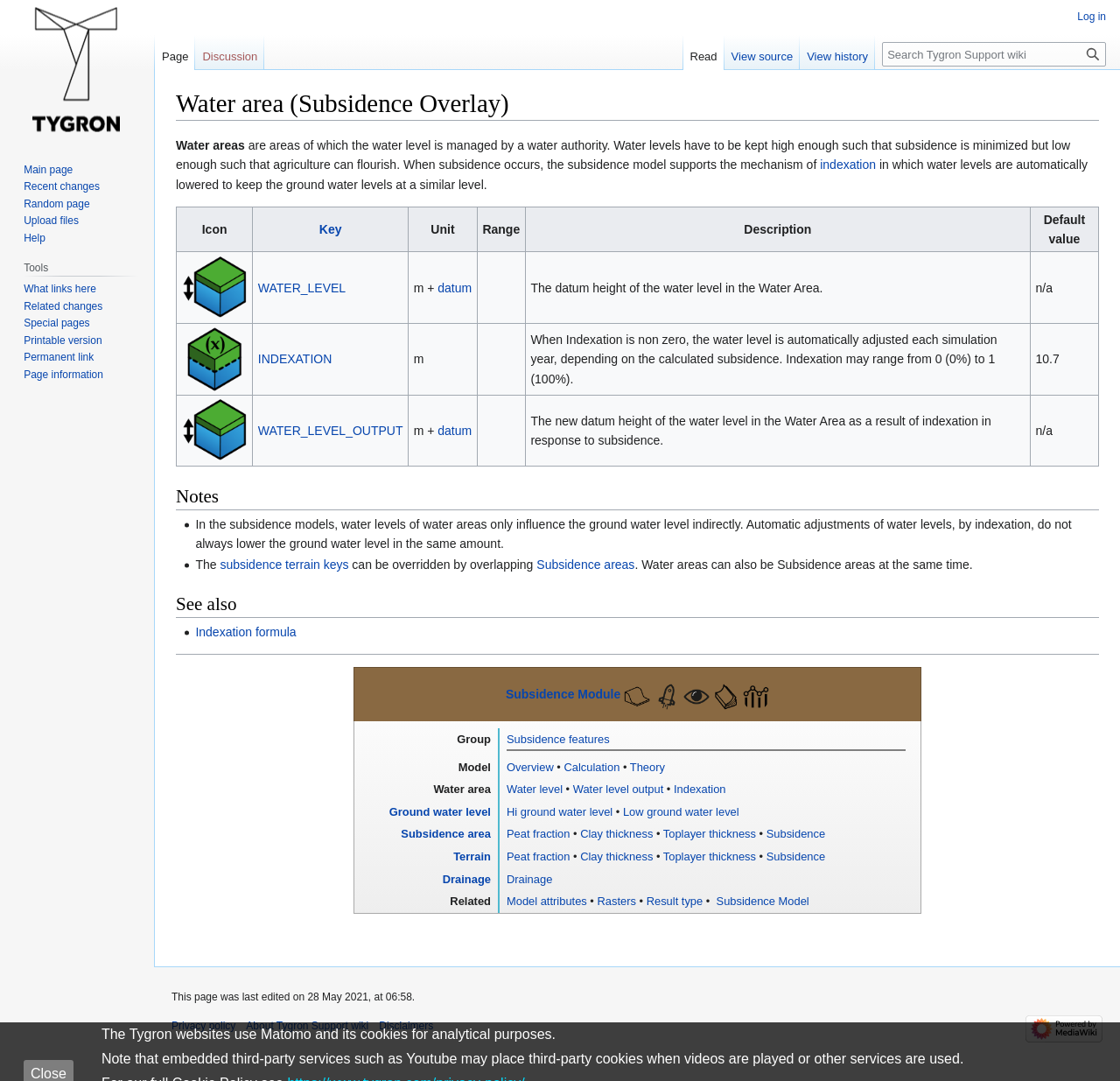Locate the bounding box of the UI element with the following description: "aria-label="Instagram" title="Follow Us on Instagram"".

None